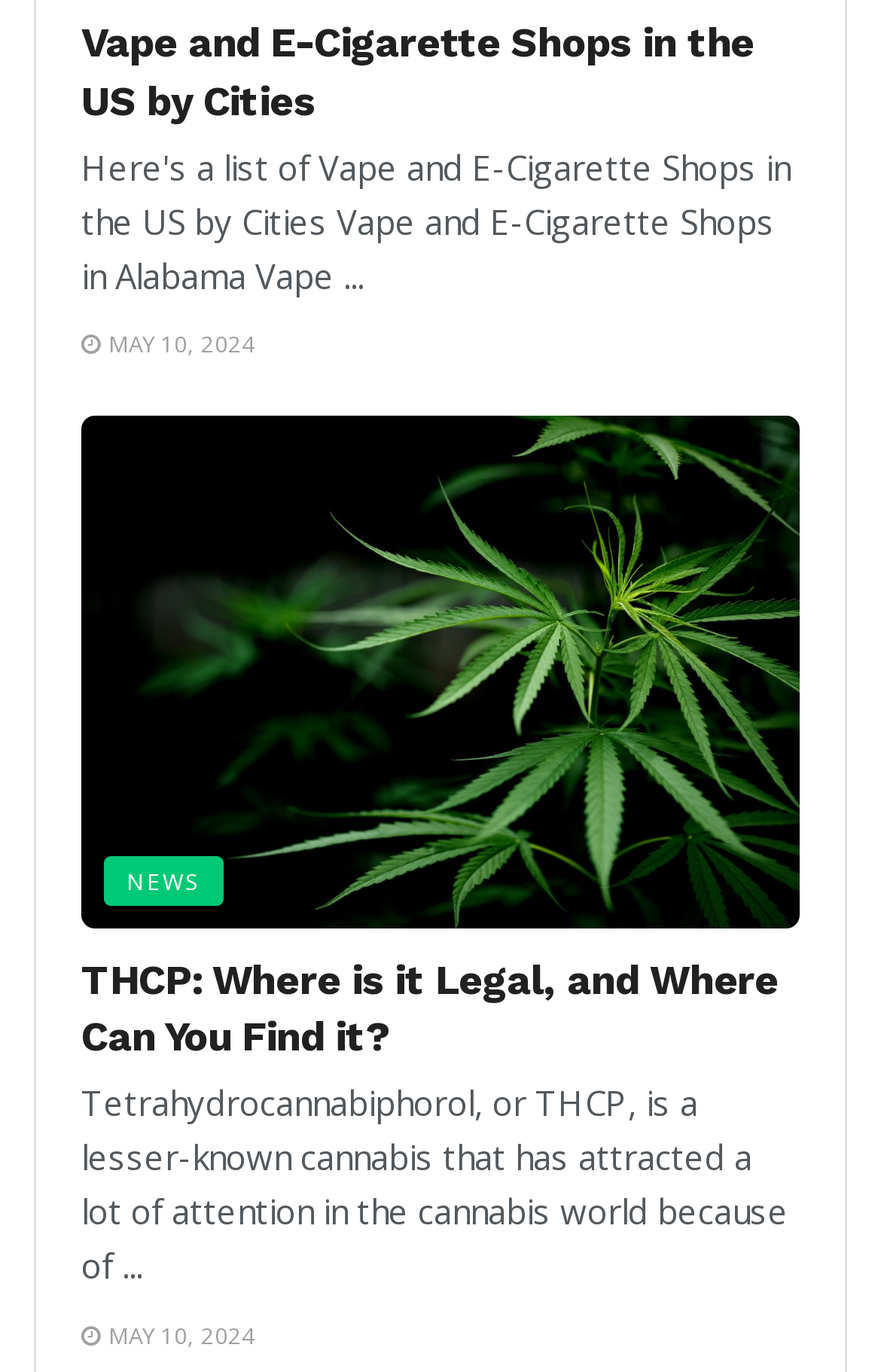Given the webpage screenshot, identify the bounding box of the UI element that matches this description: "News".

[0.118, 0.624, 0.254, 0.66]